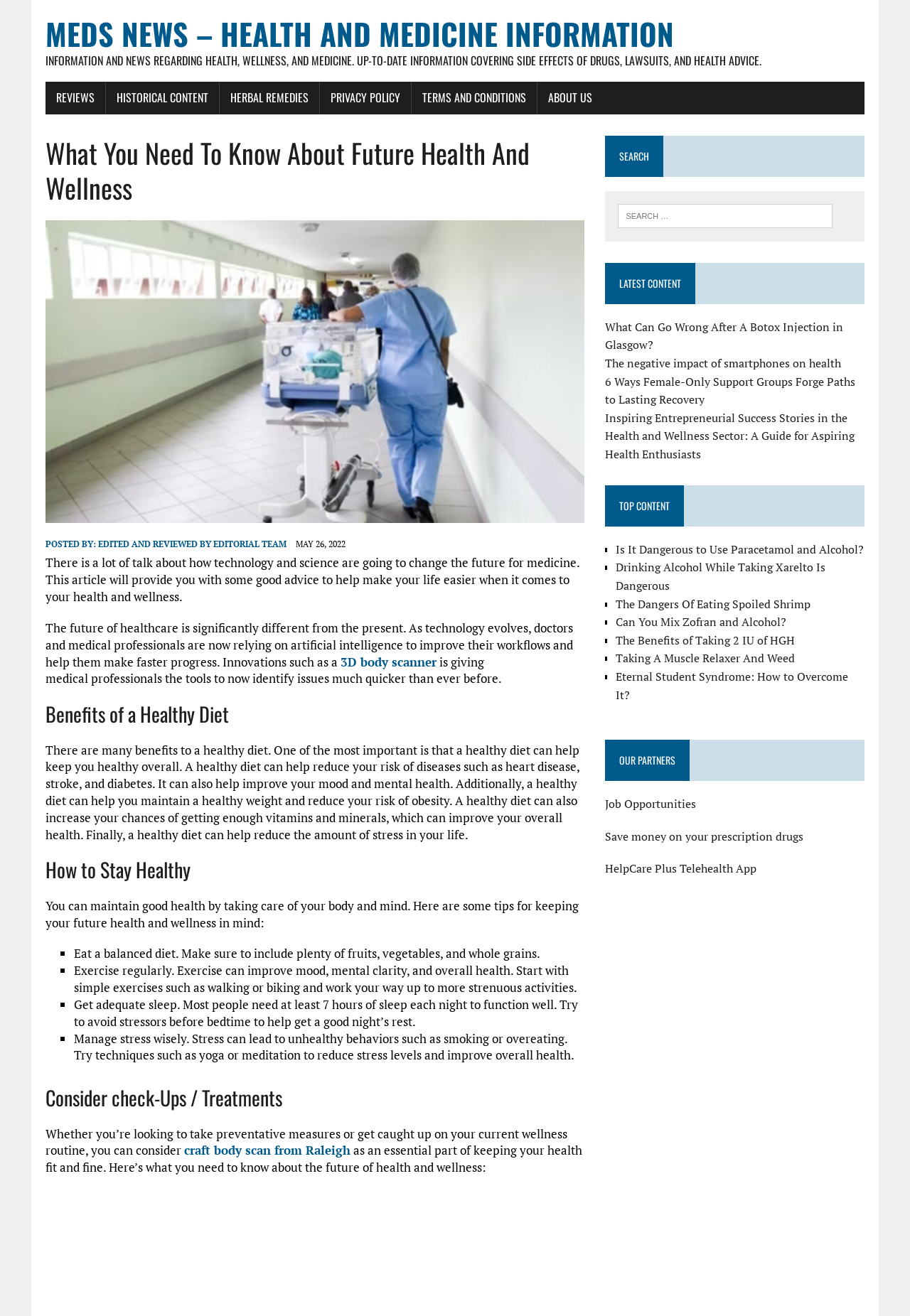What is the purpose of the 'SEARCH' section?
From the screenshot, provide a brief answer in one word or phrase.

To search for content